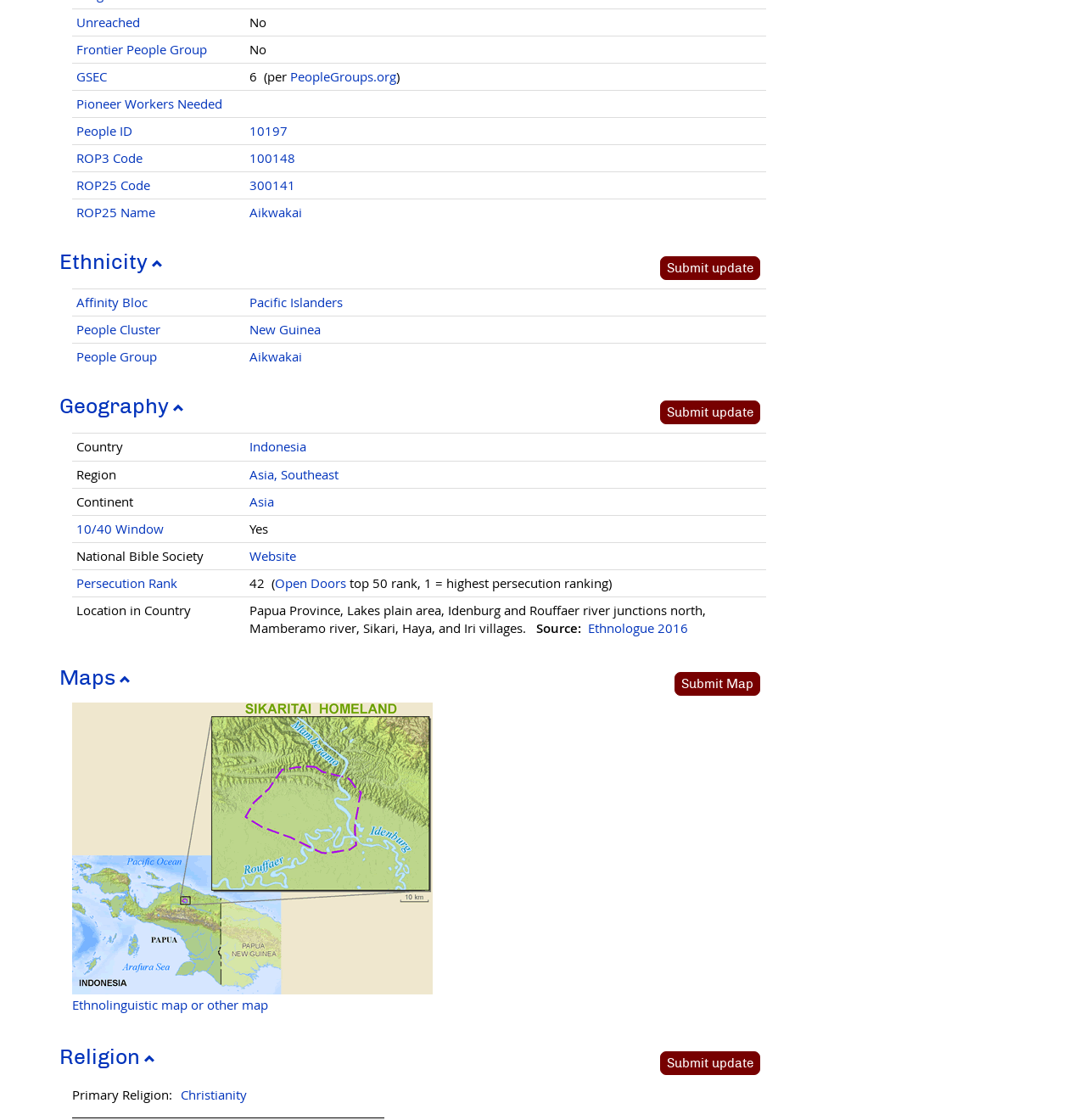Determine the bounding box coordinates of the UI element described below. Use the format (top-left x, top-left y, bottom-right x, bottom-right y) with floating point numbers between 0 and 1: 10/40 Window

[0.07, 0.465, 0.151, 0.479]